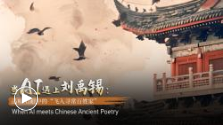Please provide a comprehensive answer to the question below using the information from the image: What type of architecture is depicted in the visual backdrop?

The visual backdrop of the promotional graphic hints at traditional Chinese architecture, embellished with ornate details, reflecting the cultural heritage associated with Liu Yuxi's time.